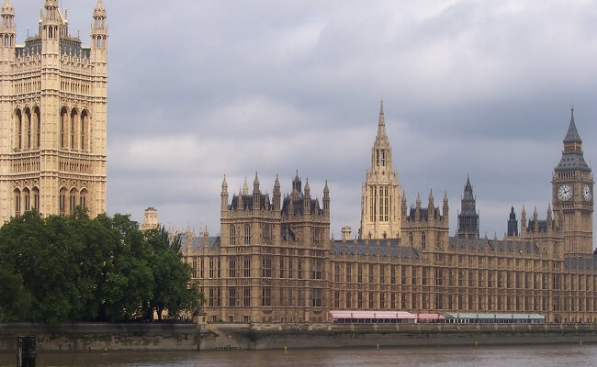Elaborate on all the elements present in the image.

The image captures a panoramic view of the iconic Houses of Parliament, located along the River Thames in London. The stunning Gothic architecture showcases intricate details, with features such as the clock tower, commonly known as Big Ben, and the Victoria Tower prominently displayed to the left. The image presents a cloudy sky, casting a dramatic backdrop against the historic building, while lush greenery in the foreground adds a touch of nature to the bustling urban landscape. This landmark is not only a center of political activity but also a symbol of British heritage and governance.